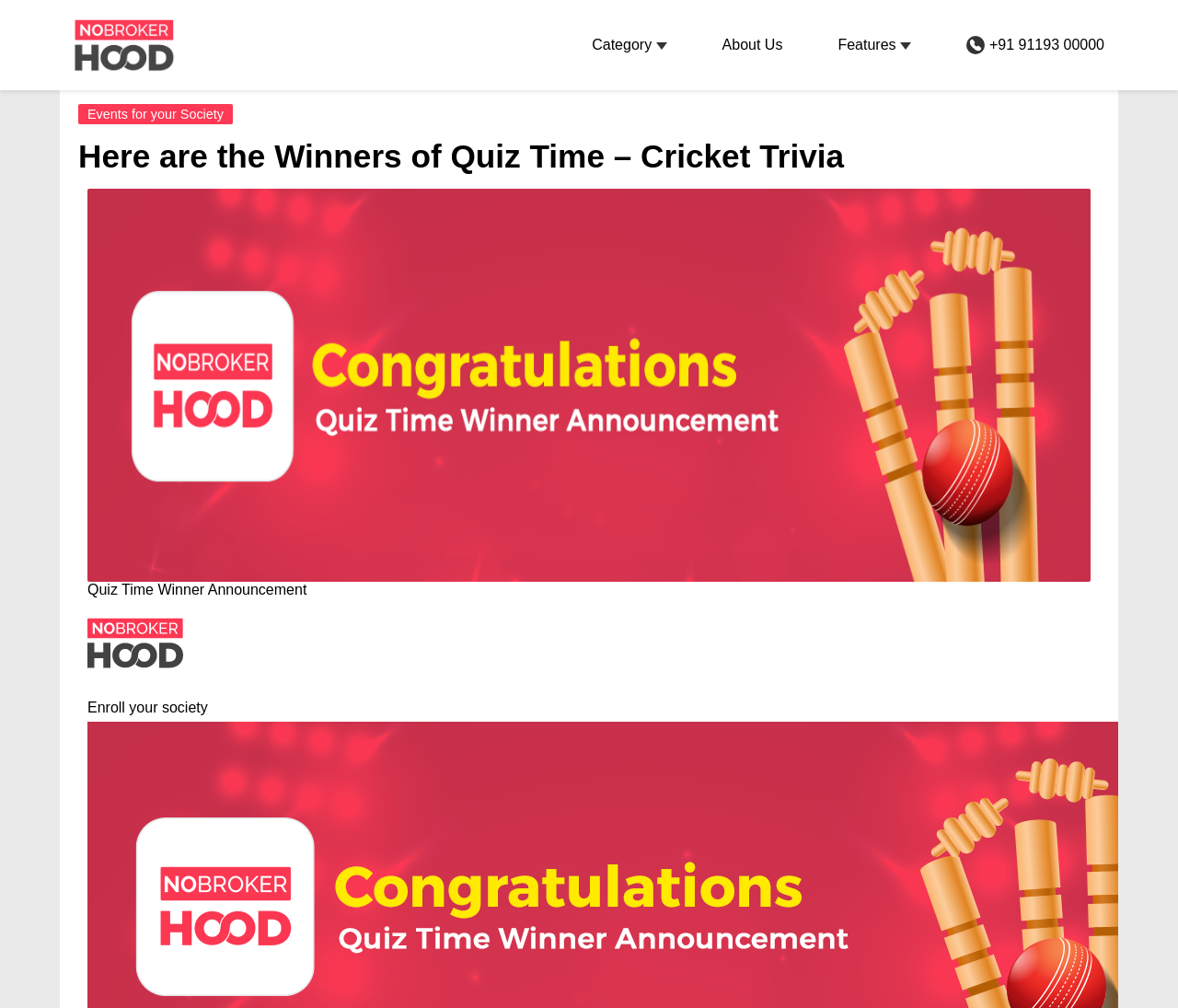Provide your answer in a single word or phrase: 
What is the theme of the event mentioned on the webpage?

Cricket Trivia